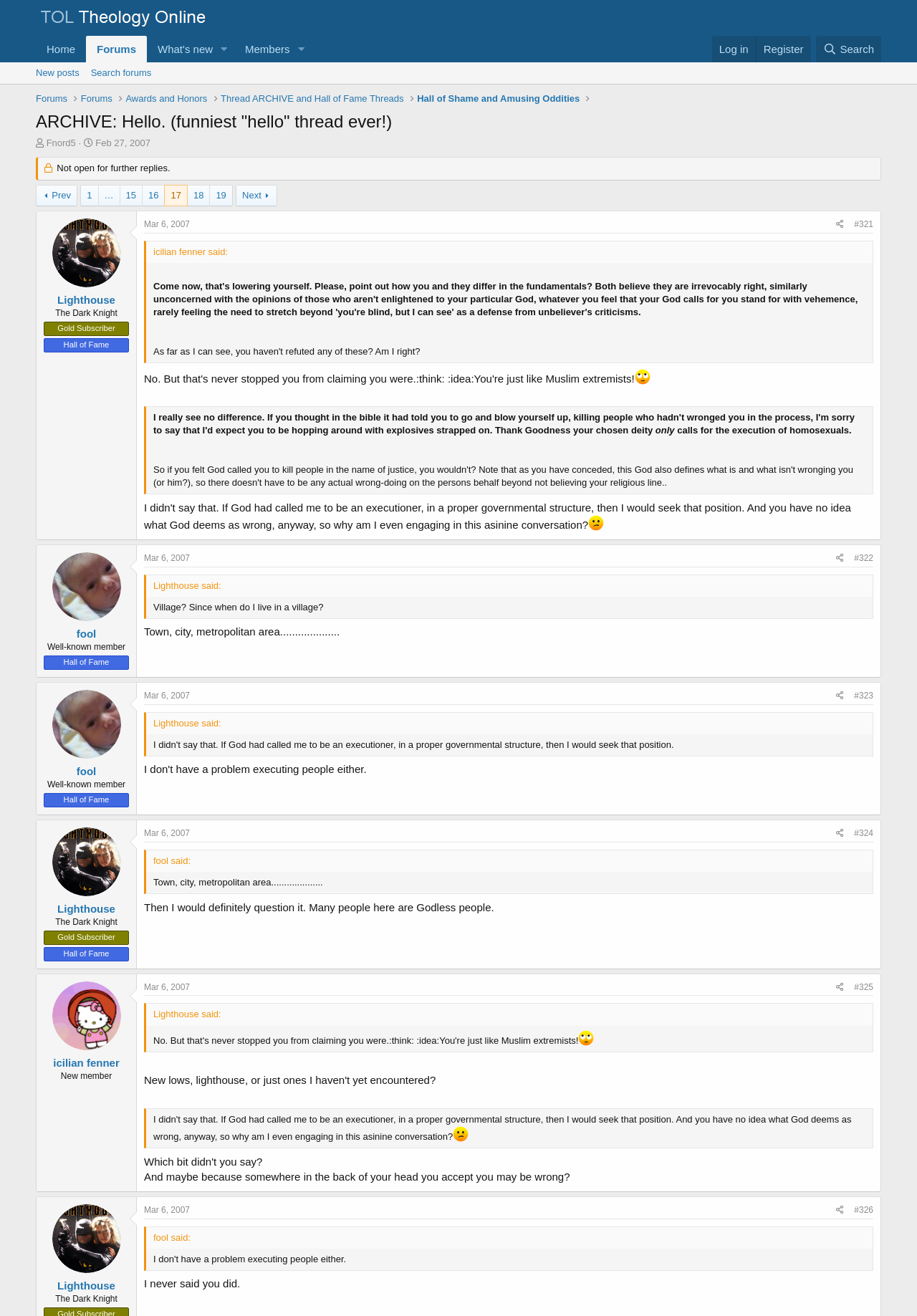Indicate the bounding box coordinates of the clickable region to achieve the following instruction: "Read the post by 'Lighthouse'."

[0.057, 0.166, 0.132, 0.218]